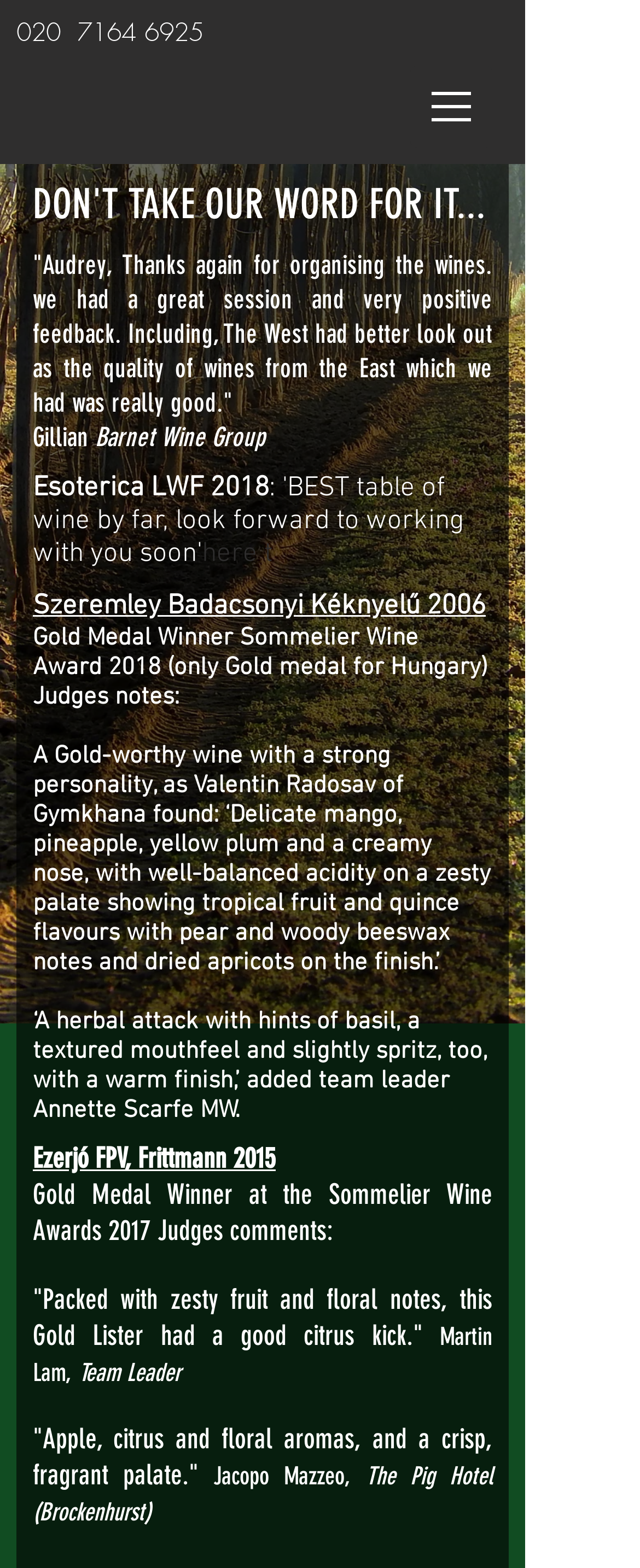Construct a comprehensive caption that outlines the webpage's structure and content.

The webpage is about testimonials for Malux Hungarian Wine. At the top, there is a heading with a phone number "020 7164 6925" and a link to the phone number. Below this, there is a navigation menu labeled "Site" with a button that has a popup menu, accompanied by an image.

The main content of the page is divided into sections, each featuring a testimonial from a satisfied customer. The first section has a heading "DON'T TAKE OUR WORD FOR IT..." followed by a quote from Audrey, thanking the organizer for a great wine session. Below this, there is a quote from Gillian, a member of the Barnet Wine Group, praising the quality of wines from the East.

The next section features a testimonial about a specific wine, Szeremley Badacsonyi Kéknyelű 2006, which won a Gold Medal at the Sommelier Wine Award 2018. This is followed by judges' notes, including a detailed description of the wine's flavor profile.

Further down, there are more testimonials and quotes from wine experts, including Valentin Radosav, Annette Scarfe MW, Martin Lam, and Jacopo Mazzeo, all praising the quality and characteristics of various Hungarian wines. Each section is separated by a small gap, making it easy to read and distinguish between the different testimonials.